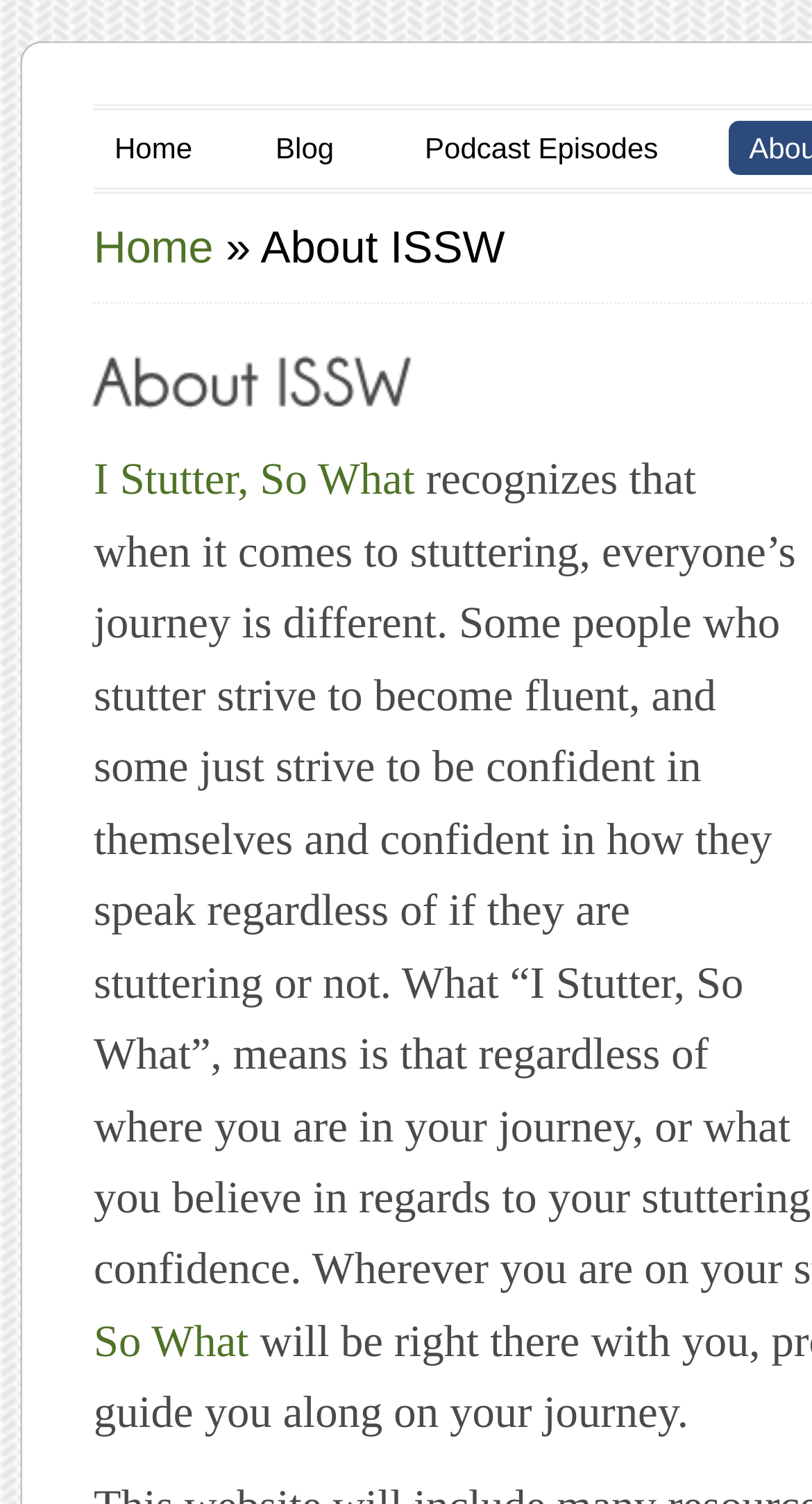Given the element description I Stutter, So What, predict the bounding box coordinates for the UI element in the webpage screenshot. The format should be (top-left x, top-left y, bottom-right x, bottom-right y), and the values should be between 0 and 1.

[0.115, 0.302, 0.511, 0.336]